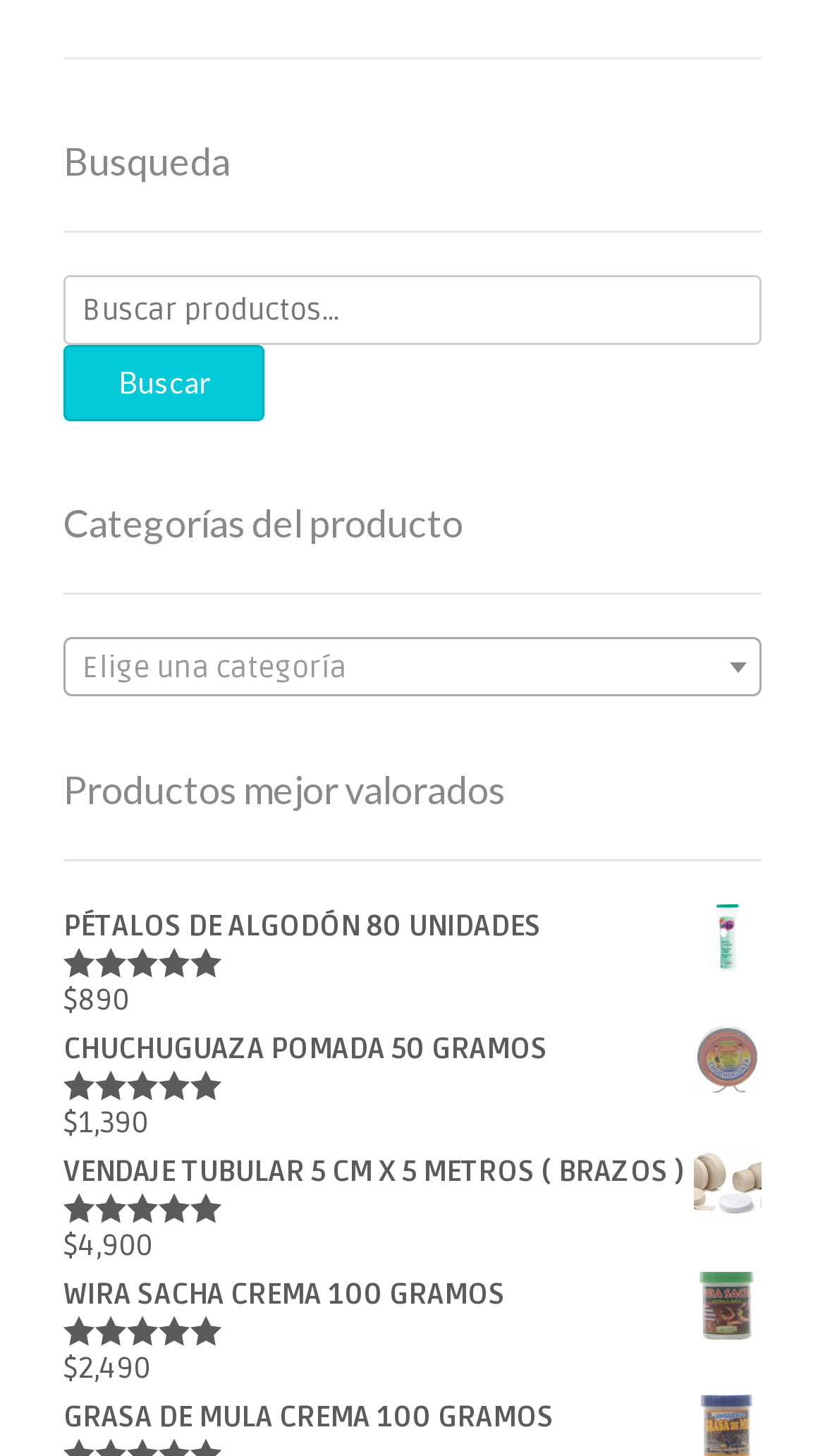Provide a short, one-word or phrase answer to the question below:
How many products are displayed on the webpage?

5